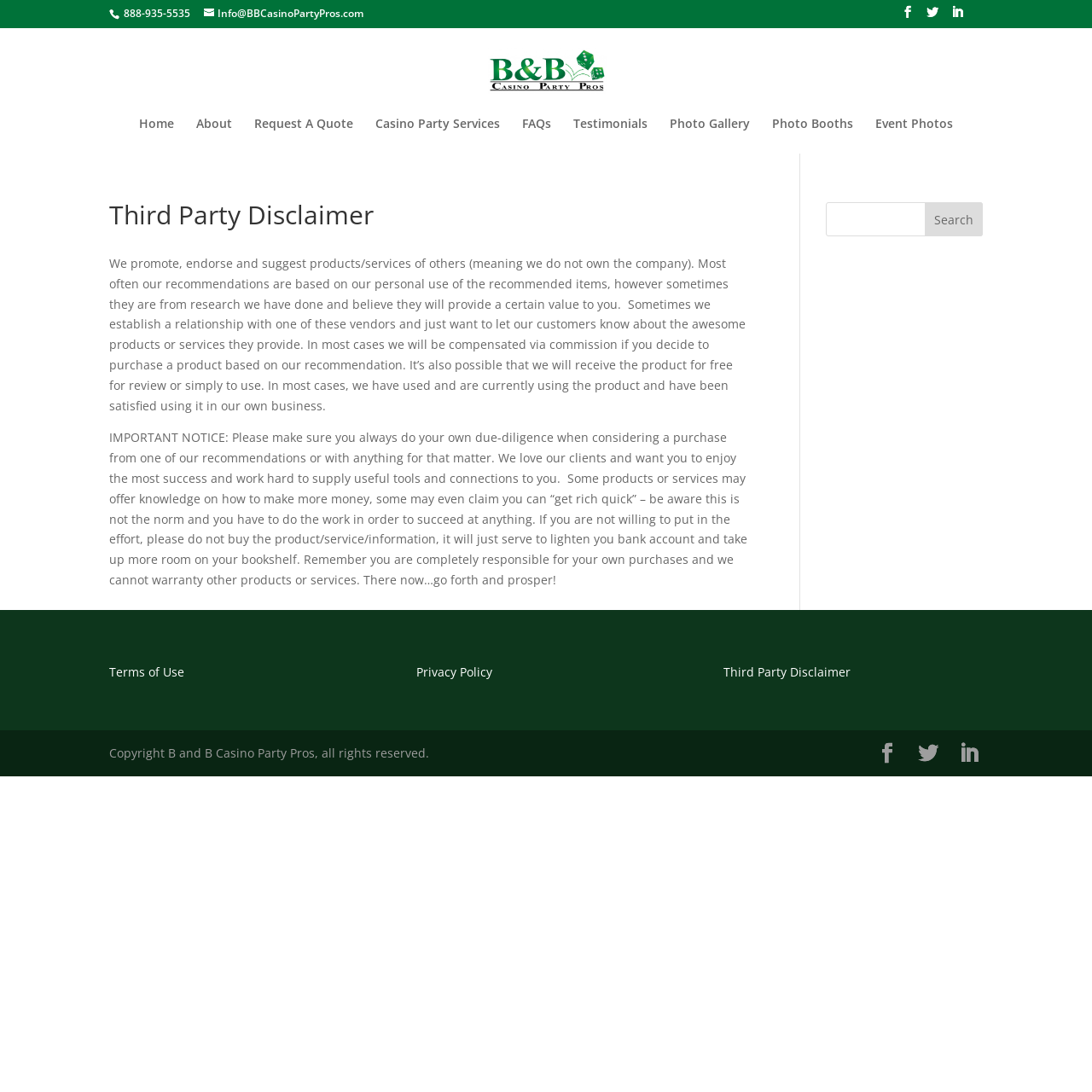Given the description "value="Search"", provide the bounding box coordinates of the corresponding UI element.

[0.847, 0.185, 0.9, 0.216]